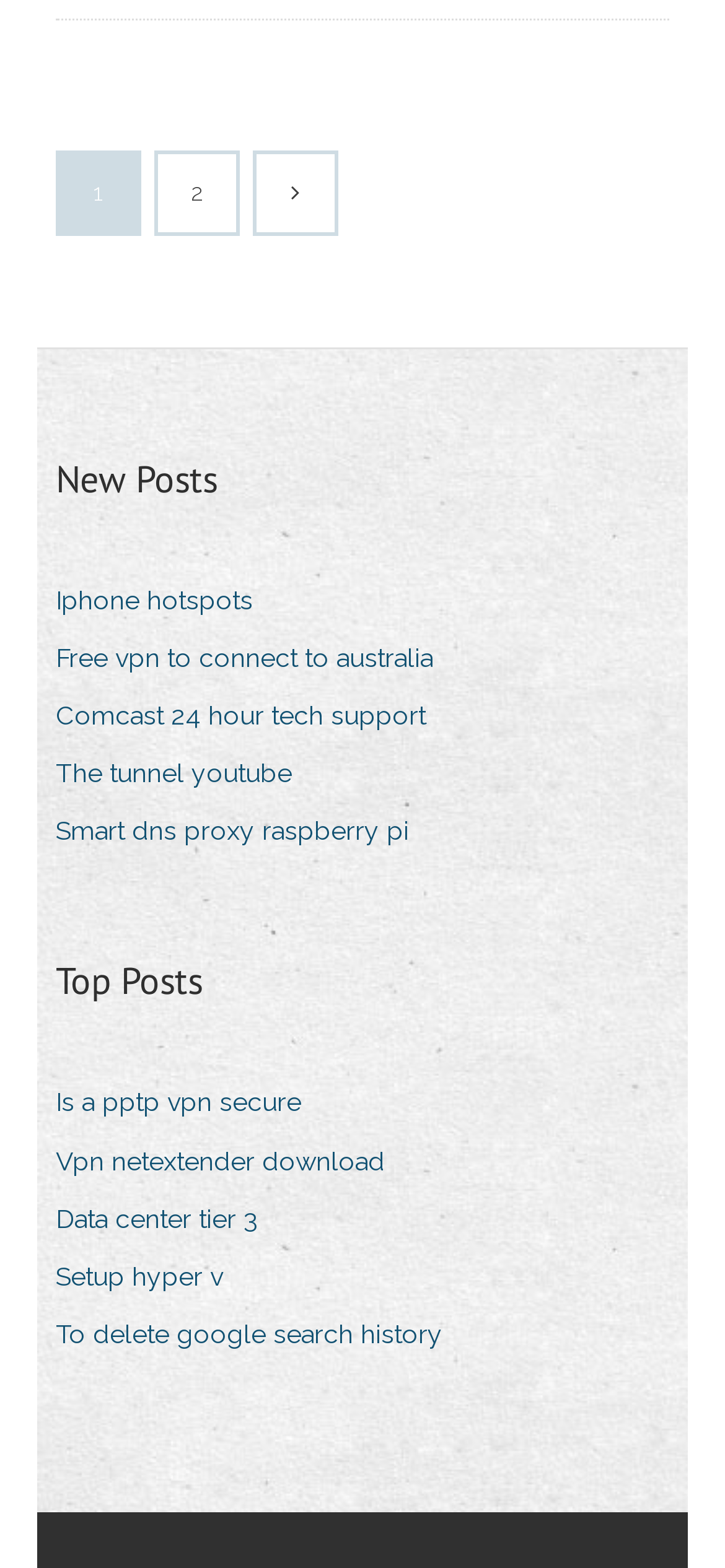Locate the bounding box coordinates of the clickable area needed to fulfill the instruction: "Click on the Trump manga image".

None